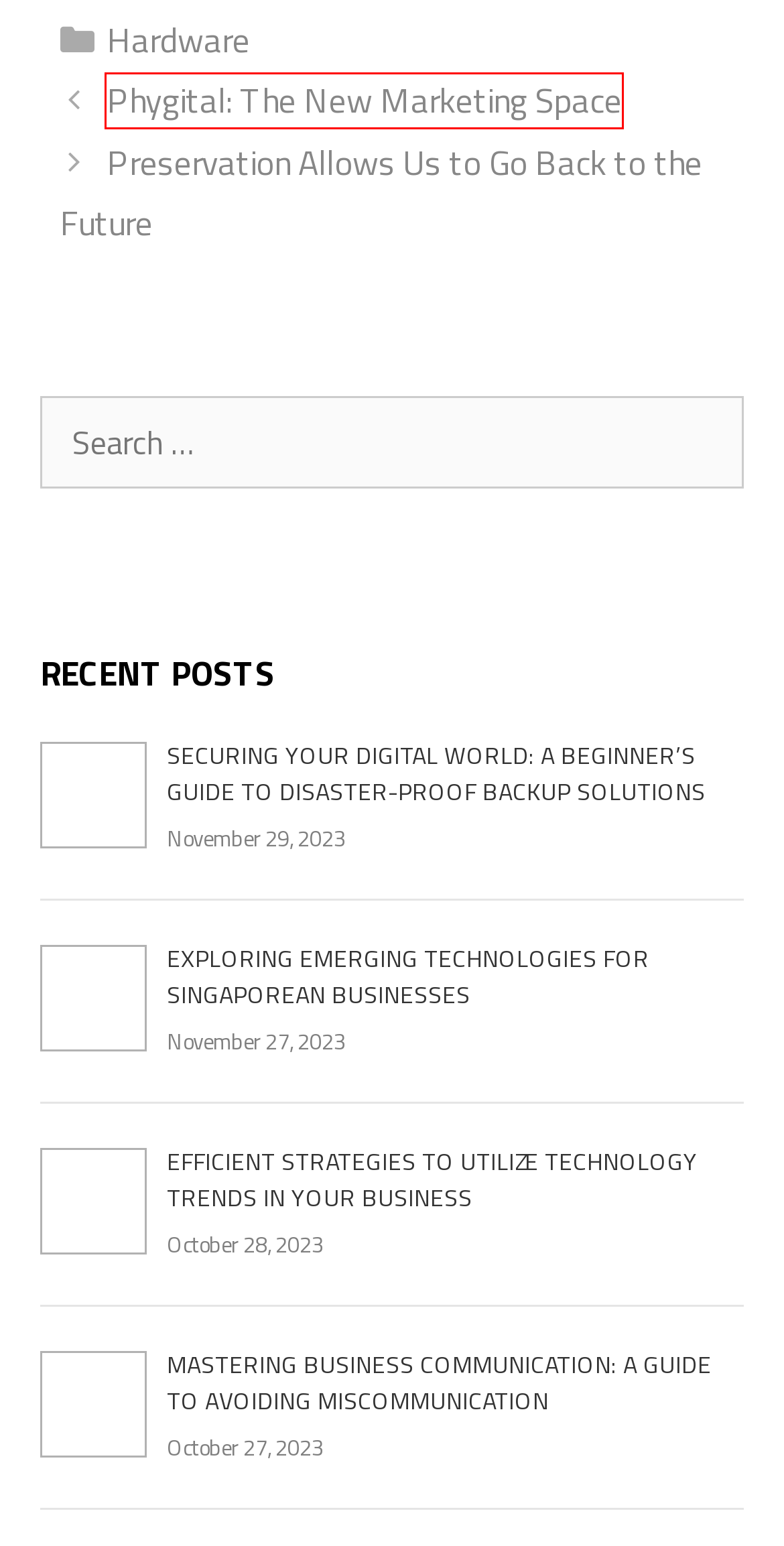Please examine the screenshot provided, which contains a red bounding box around a UI element. Select the webpage description that most accurately describes the new page displayed after clicking the highlighted element. Here are the candidates:
A. Exploring Emerging Technologies for Singaporean Businesses - Transpac Technology
B. Bridging the Physical and Digital Spaces For Marketing | Transpac Technology
C. Efficient Ways To Utilize Technology Trends in Your Business - Transpac Technology
D. Rockabilly to Memes: Preservation's Role in People's Lives | Transpac Technology
E. A Beginner's Guide to Disaster-Proof Backup for Digital Data - Transpac Technology
F. Transpac Technology | Science & Technology News and Ideas
G. 5 Leading Reasons for Miscommunication in The Office - Transpac Technology
H. Hardware Archives - Transpac Technology

B